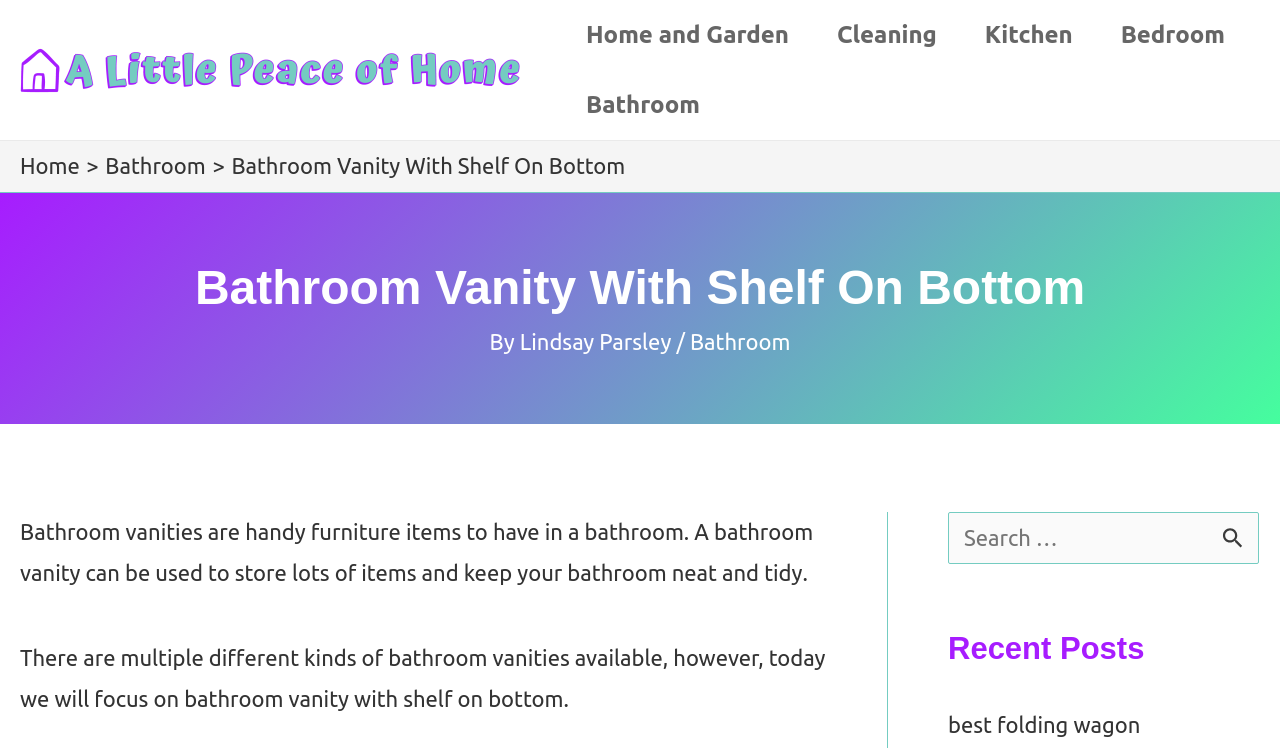Analyze the image and provide a detailed answer to the question: What is the author of the current article?

The author's name is mentioned in the article, specifically in the line 'By Lindsay Parsley'.